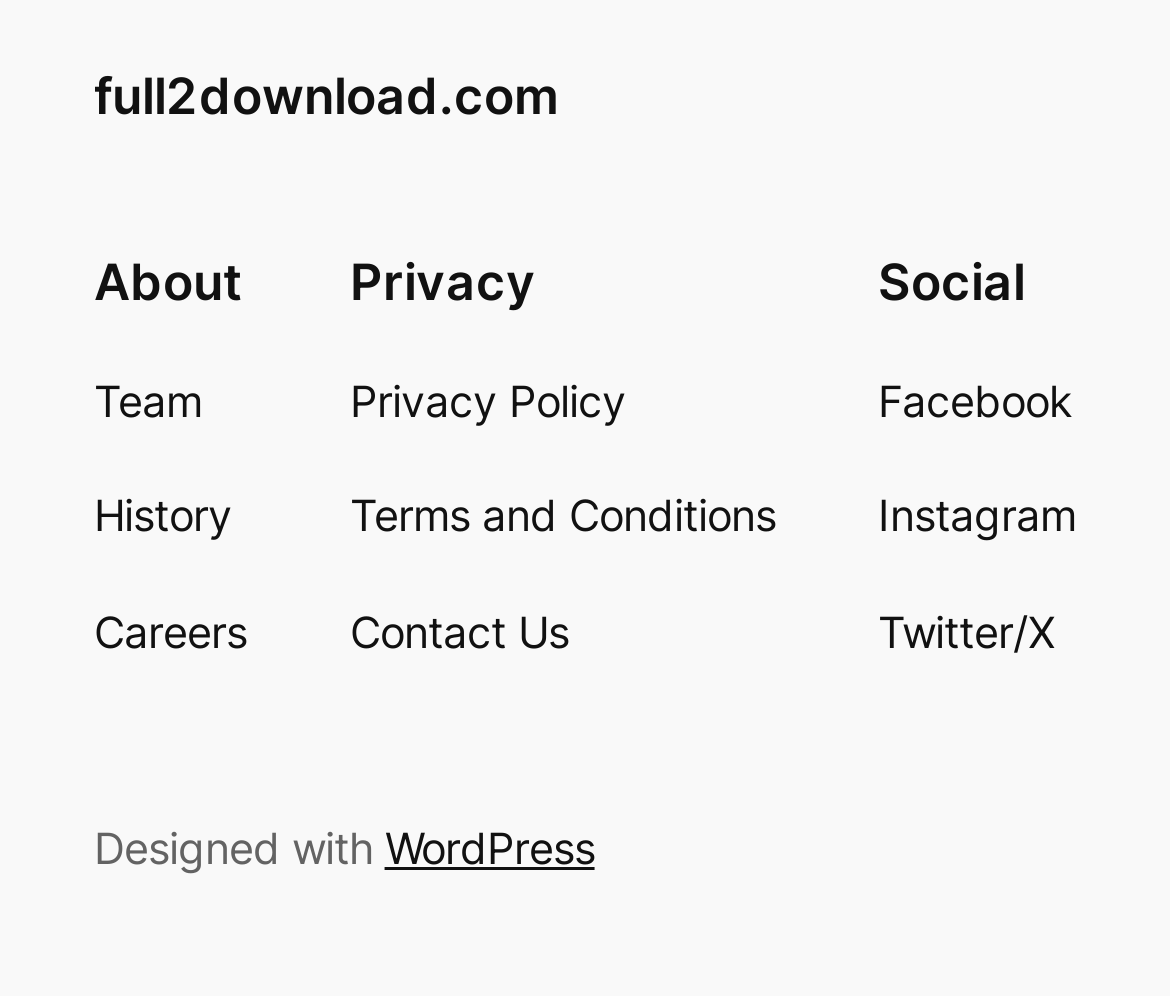Find the bounding box coordinates corresponding to the UI element with the description: "Twitter/X". The coordinates should be formatted as [left, top, right, bottom], with values as floats between 0 and 1.

[0.751, 0.601, 0.902, 0.669]